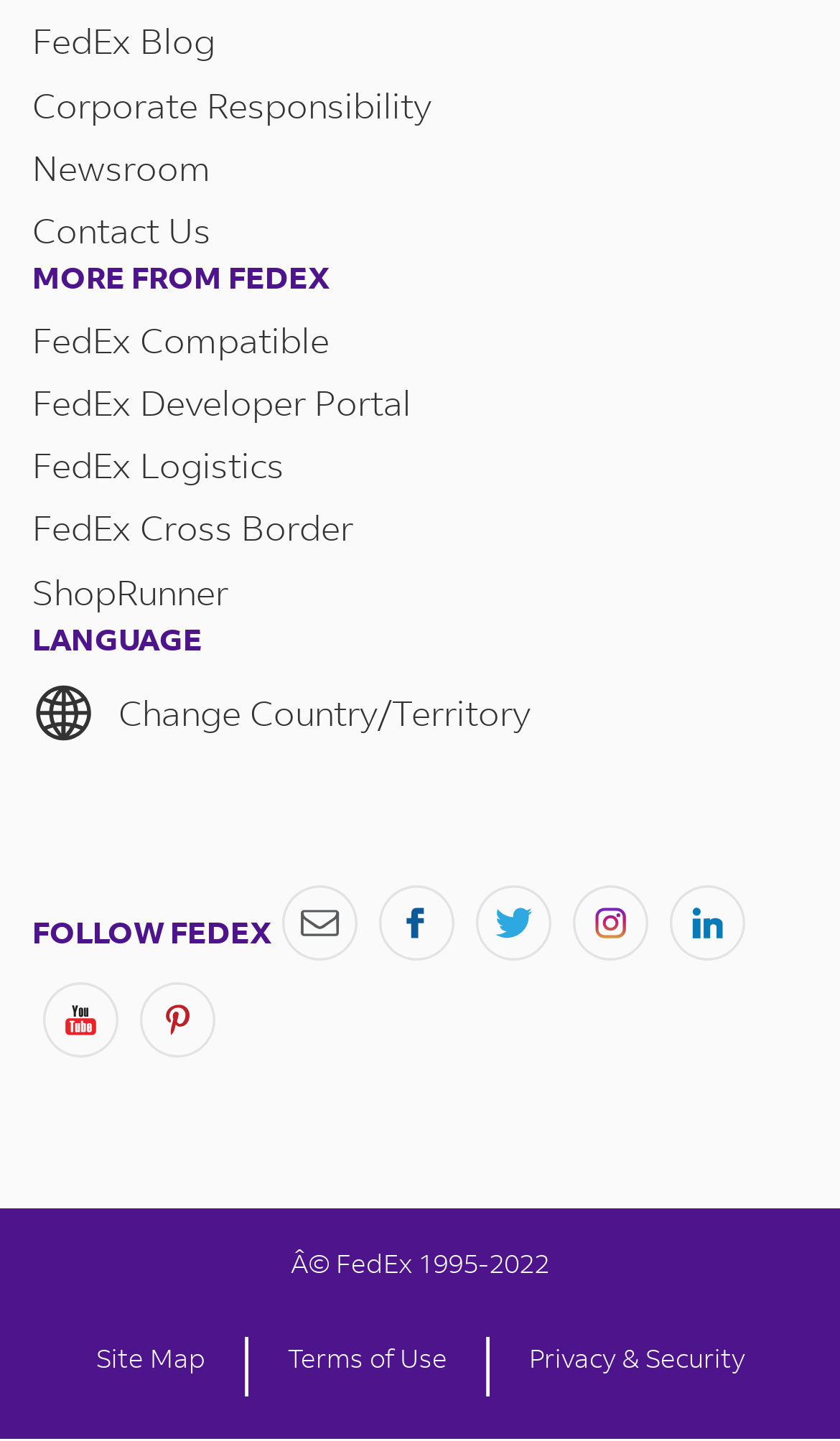What is the language selection option? Look at the image and give a one-word or short phrase answer.

Change Country/Territory